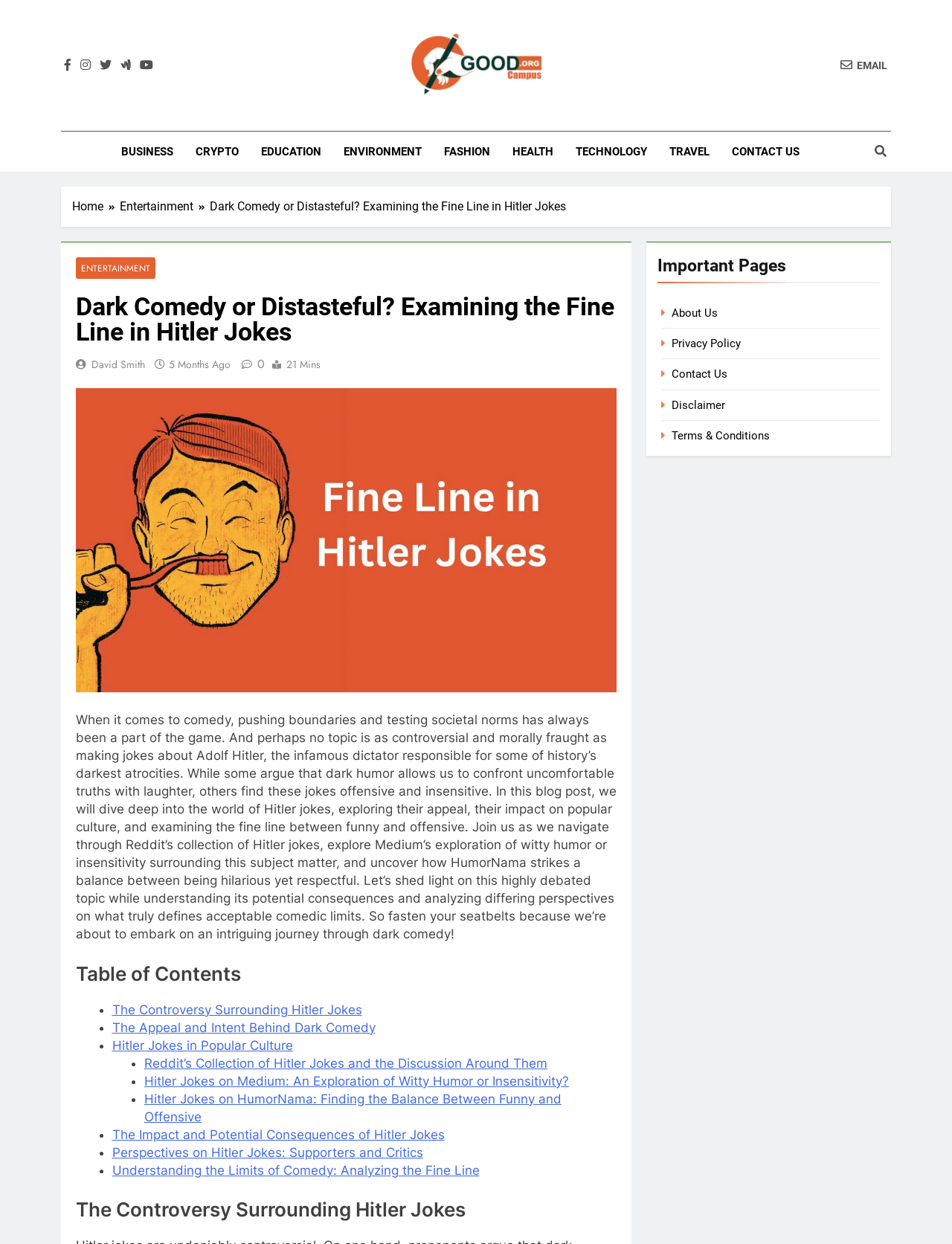How many categories are listed in the navigation menu?
Based on the content of the image, thoroughly explain and answer the question.

By examining the navigation menu, I count 12 categories listed, including BUSINESS, CRYPTO, EDUCATION, ENVIRONMENT, FASHION, HEALTH, TECHNOLOGY, TRAVEL, and CONTACT US.